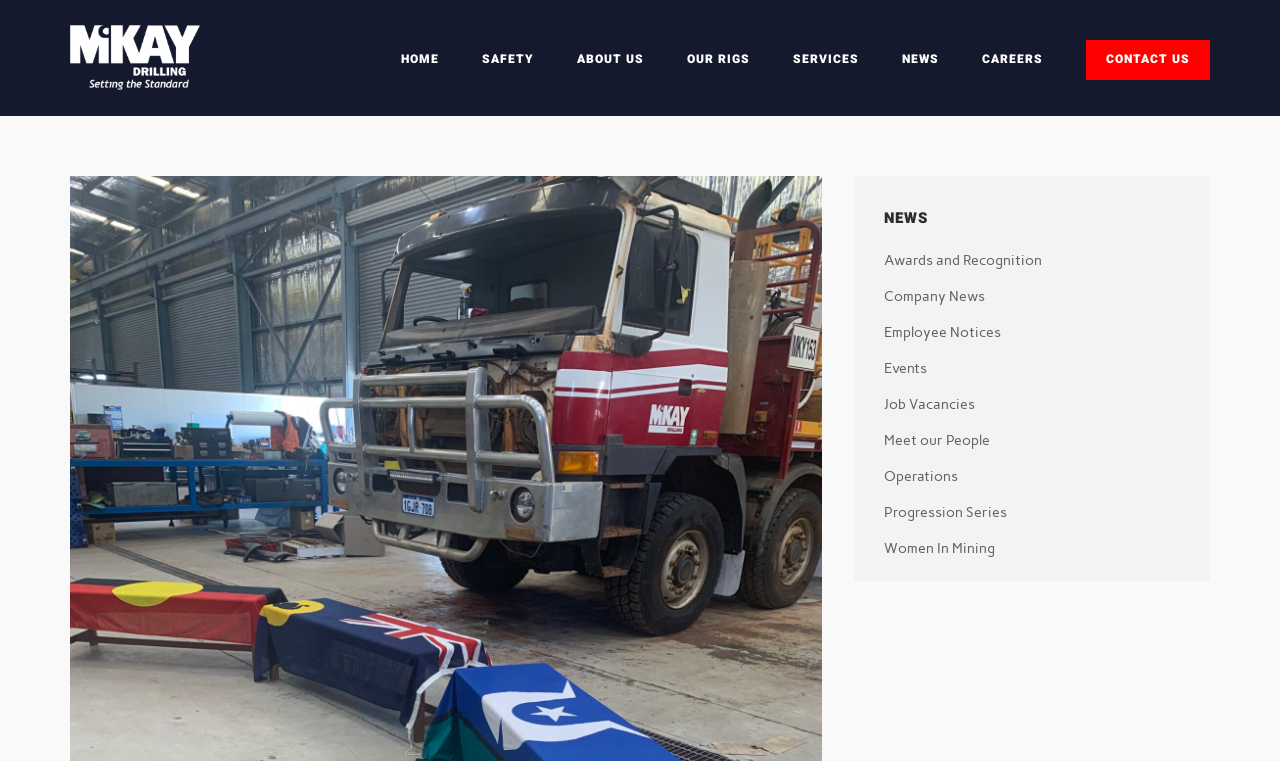What is the background color of the webpage?
Identify the answer in the screenshot and reply with a single word or phrase.

White